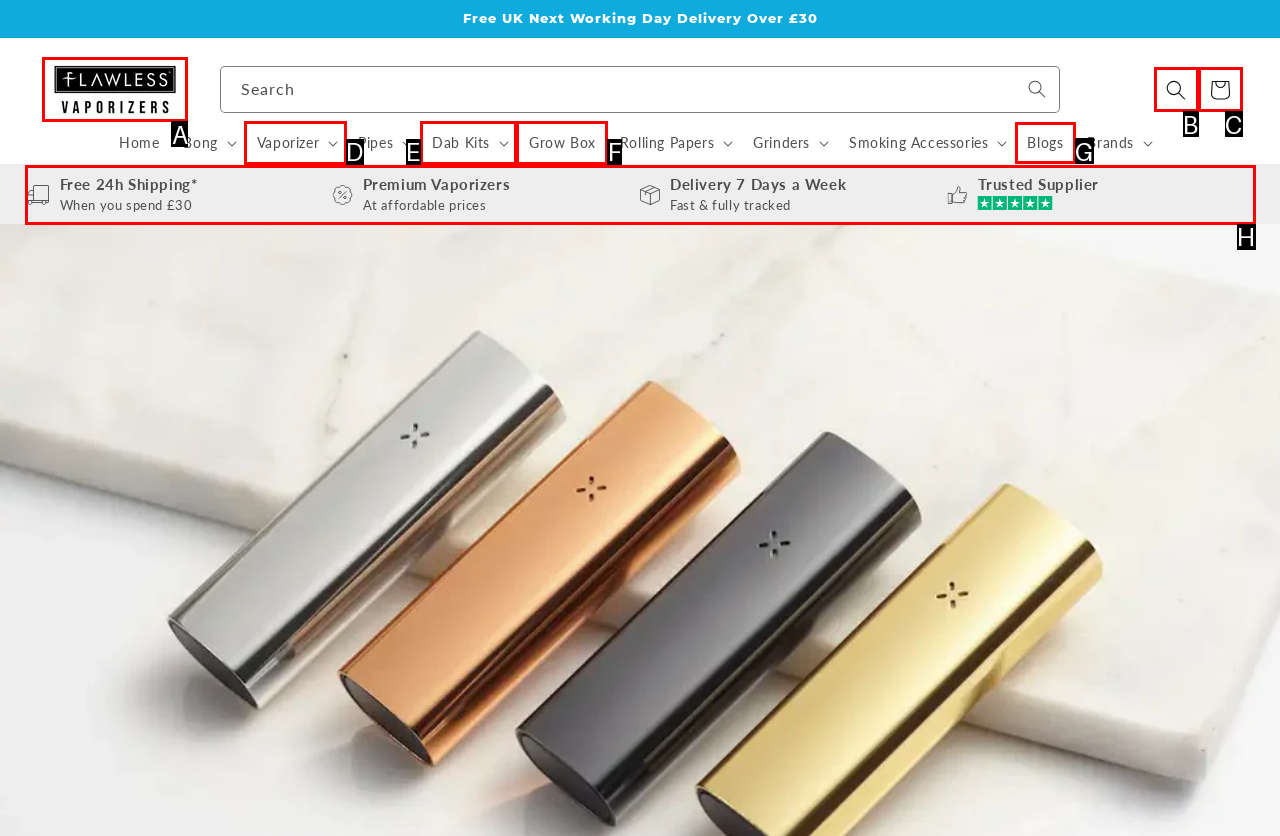Indicate the HTML element to be clicked to accomplish this task: Read the blog Respond using the letter of the correct option.

G